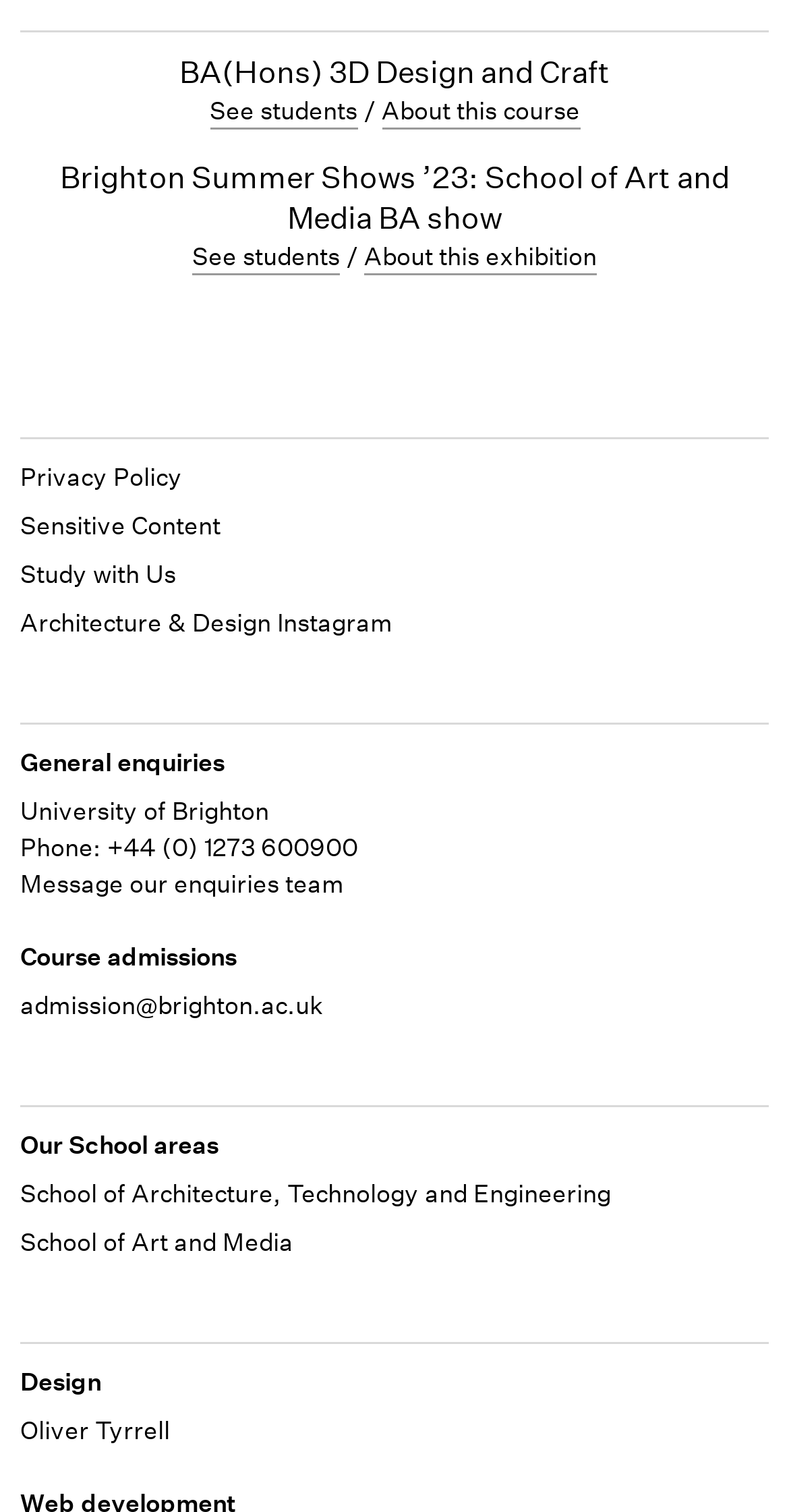Provide your answer in one word or a succinct phrase for the question: 
How many links are there in the webpage?

11